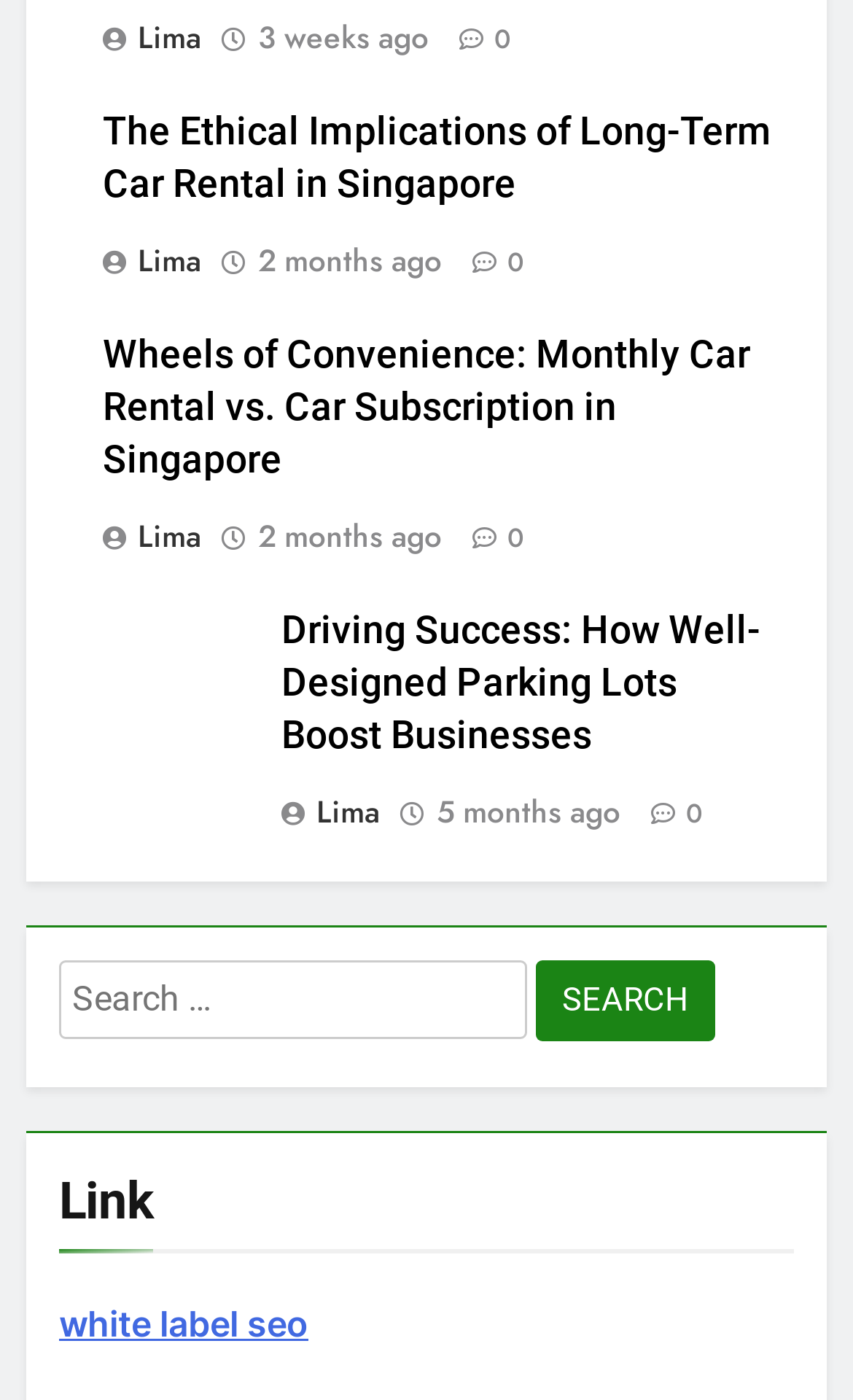How many articles are on this webpage?
Using the image, answer in one word or phrase.

3